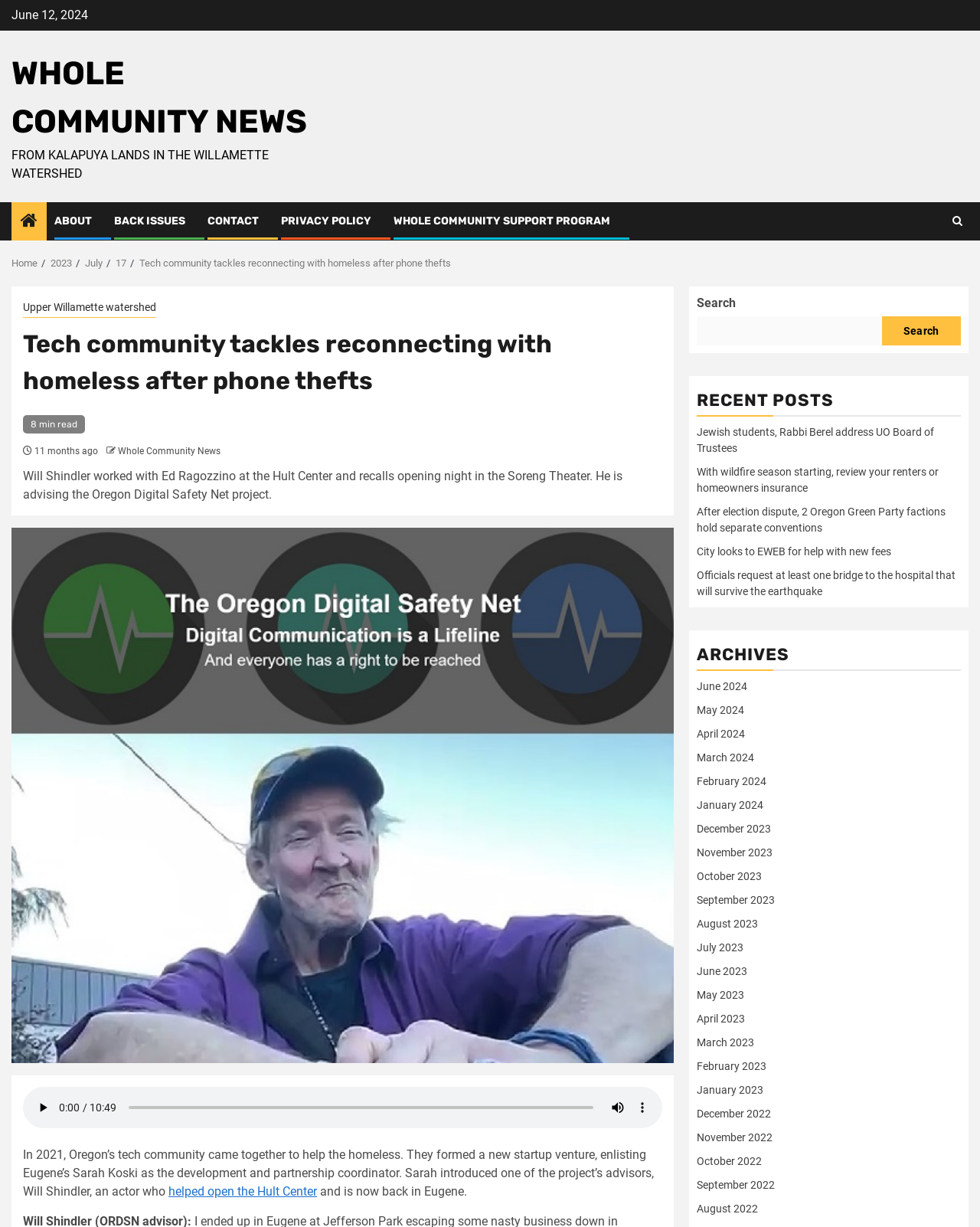What is the name of the project Will Shindler is advising?
Give a detailed response to the question by analyzing the screenshot.

According to the webpage, Will Shindler is advising the Oregon Digital Safety Net project, as mentioned in the sentence 'He is advising the Oregon Digital Safety Net project'.